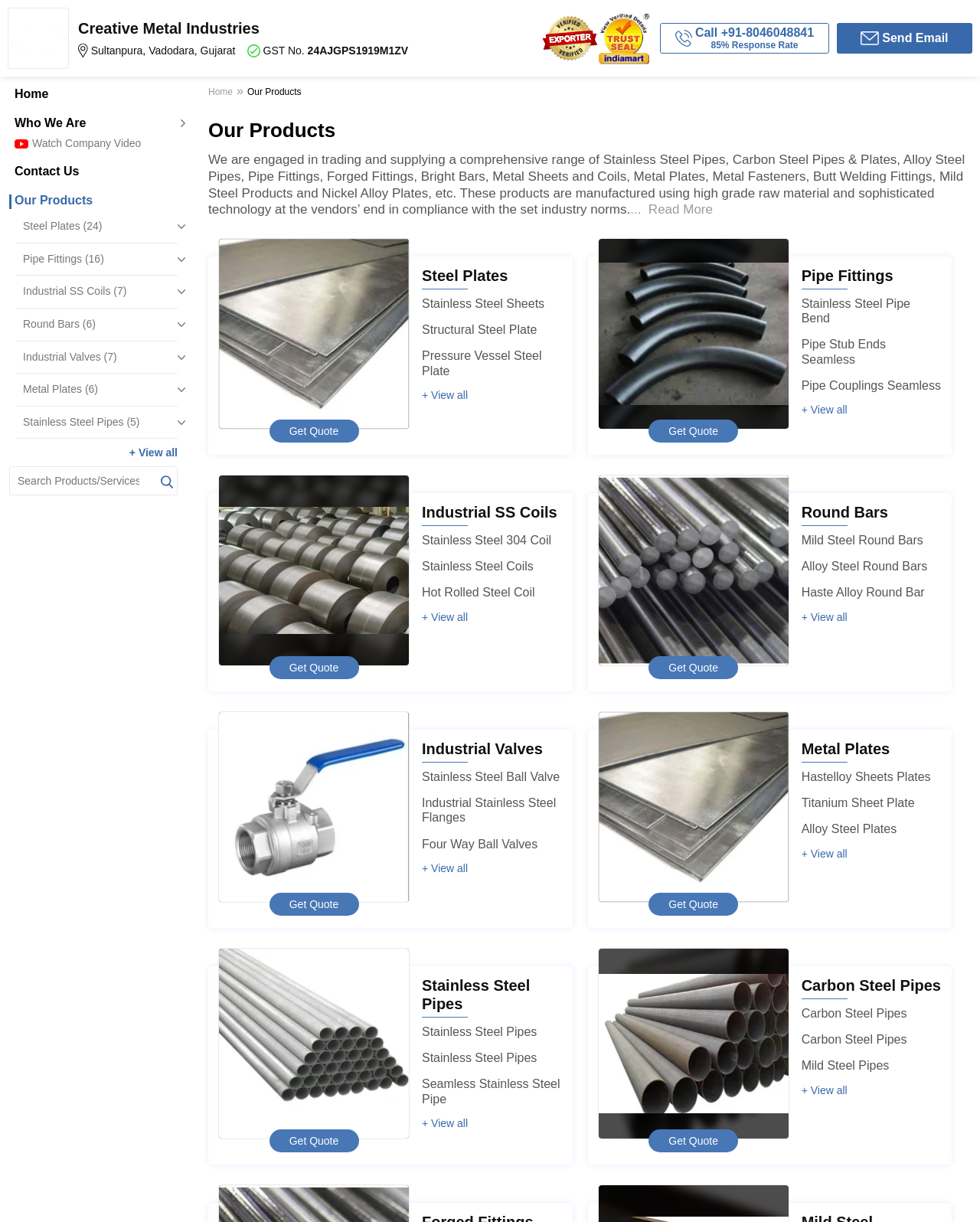Determine the bounding box coordinates of the region I should click to achieve the following instruction: "Search for products or services". Ensure the bounding box coordinates are four float numbers between 0 and 1, i.e., [left, top, right, bottom].

[0.009, 0.382, 0.181, 0.406]